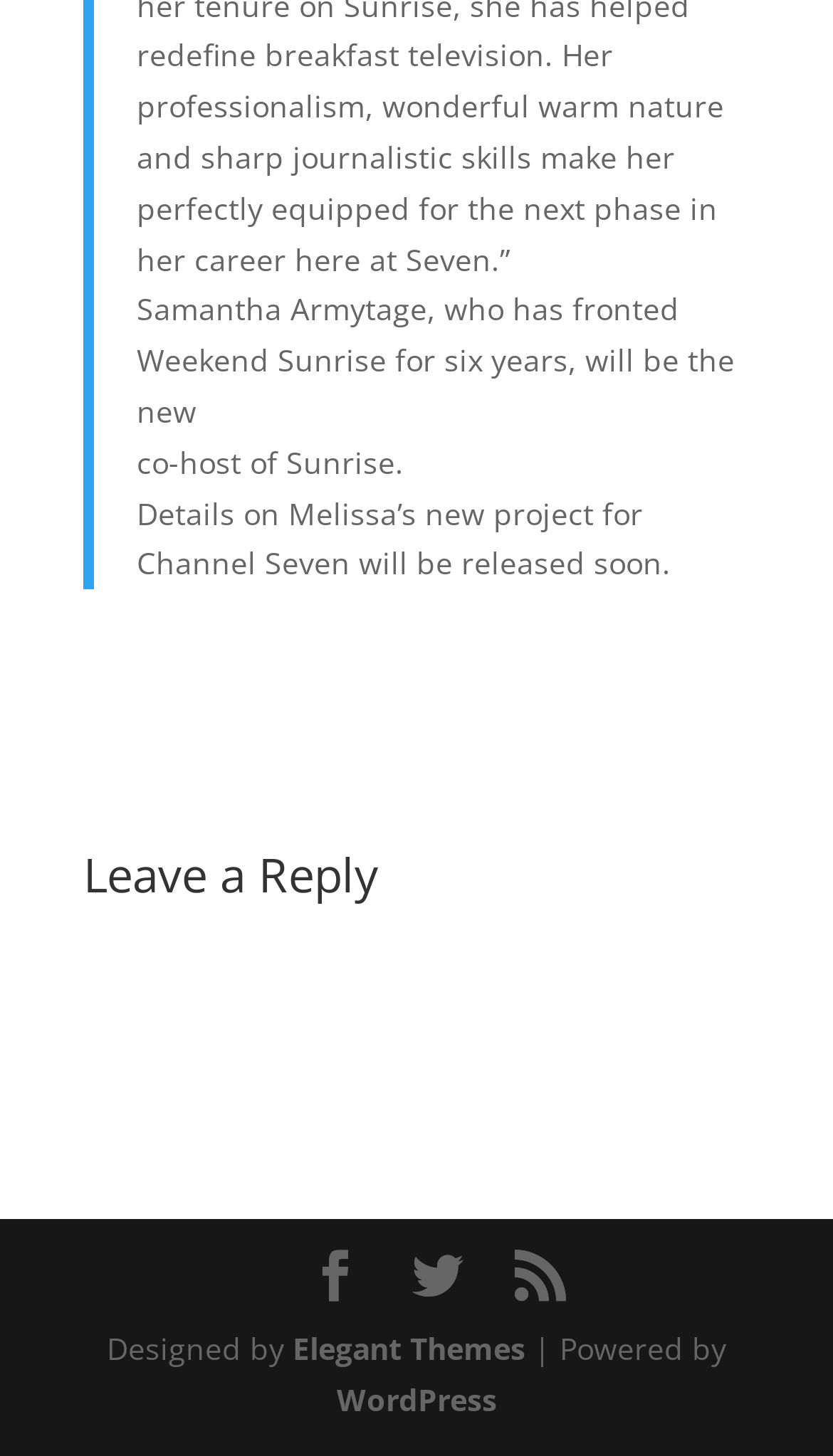Use a single word or phrase to answer this question: 
What is the purpose of the iframe?

Comment Form